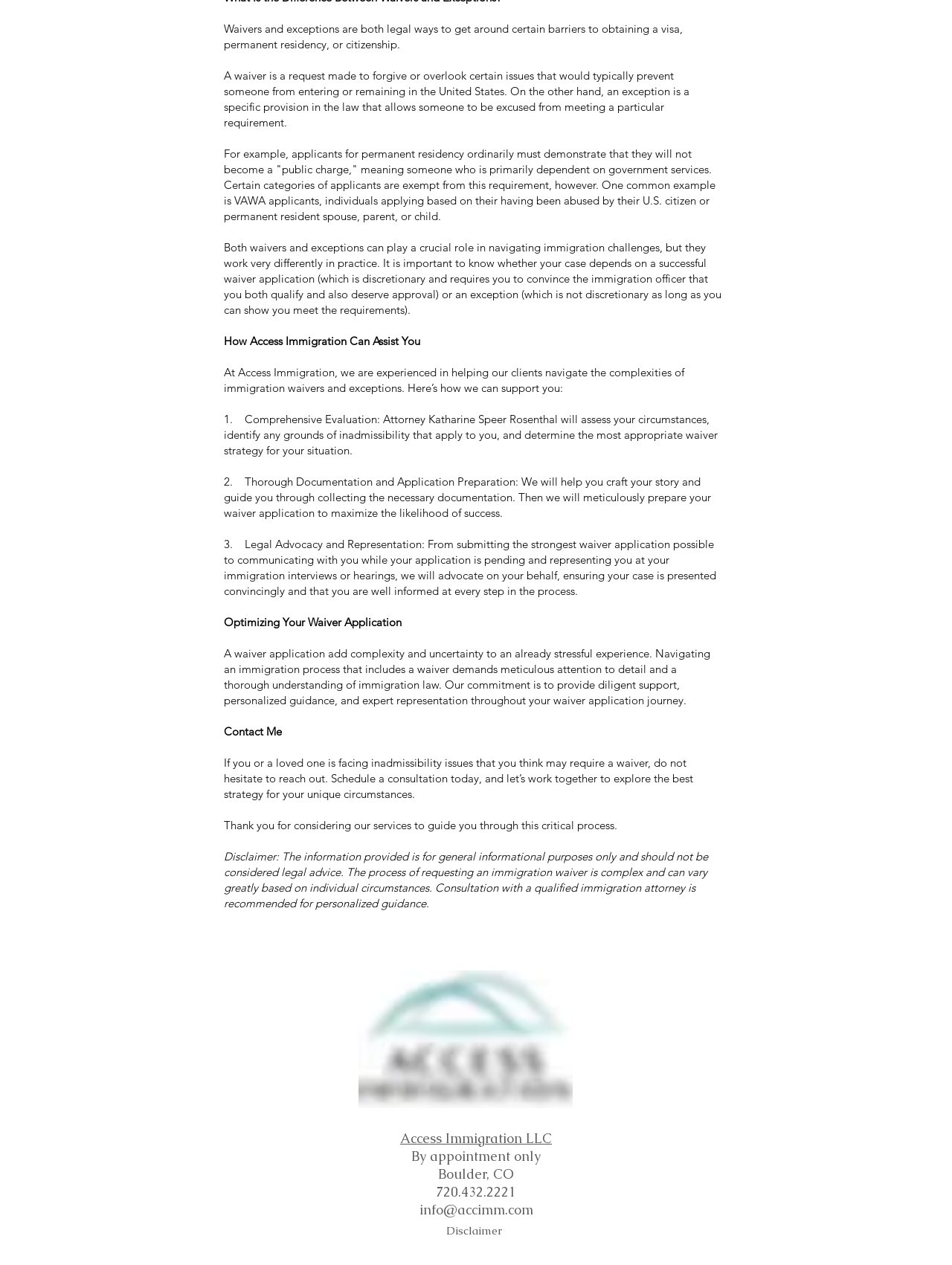Can you give a detailed response to the following question using the information from the image? How can Access Immigration assist with waiver applications?

Access Immigration can assist with waiver applications by providing a comprehensive evaluation of the client's circumstances, thorough documentation and application preparation, and legal advocacy and representation throughout the process.